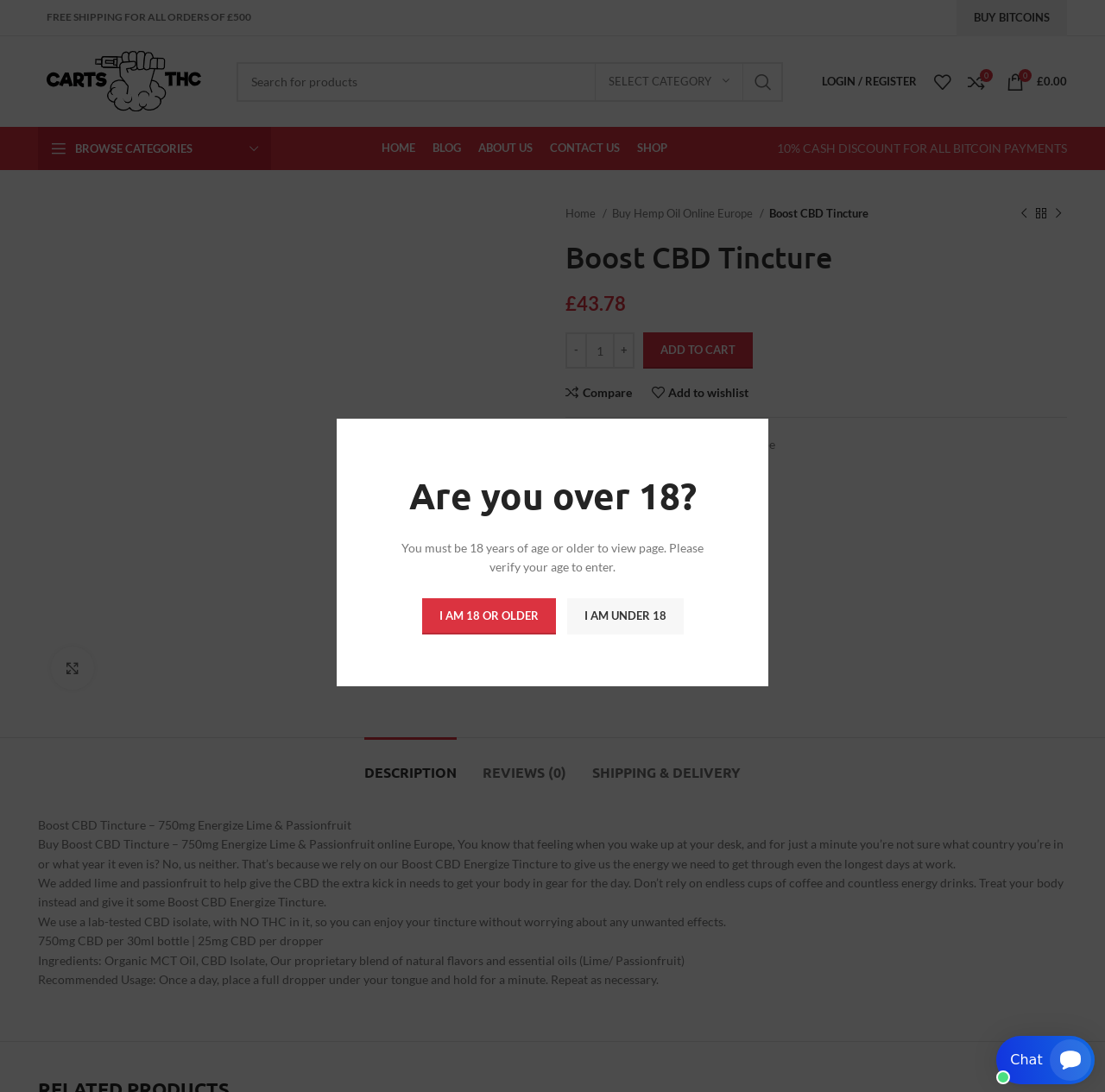What flavors are available for this product?
Based on the image, please offer an in-depth response to the question.

I inferred the answer by reading the product description, which mentions that the product has been flavored with lime and passionfruit to give it an extra kick.